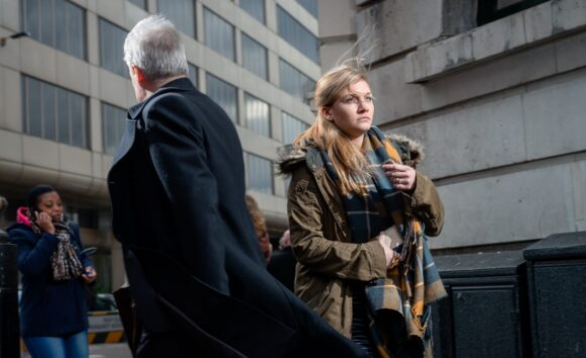Explain what is happening in the image with as much detail as possible.

In a lively urban scene, a young woman with long, flowing hair stands in the foreground, wrapped in a stylish winter coat and a large checkered scarf, suggesting a cool, breezy day. She appears contemplative, gazing slightly off to her right, with a faint breeze causing her hair to billow slightly. Behind her, a man with grey hair, dressed in a dark coat, is seen walking away, his back turned. In the background, other pedestrians can be seen, with one woman talking on her phone, highlighting the bustling nature of the city. The modern architecture of the buildings surrounding them emphasizes an energetic atmosphere, contrasting with the woman's moment of introspection amidst the urban hustle and bustle.